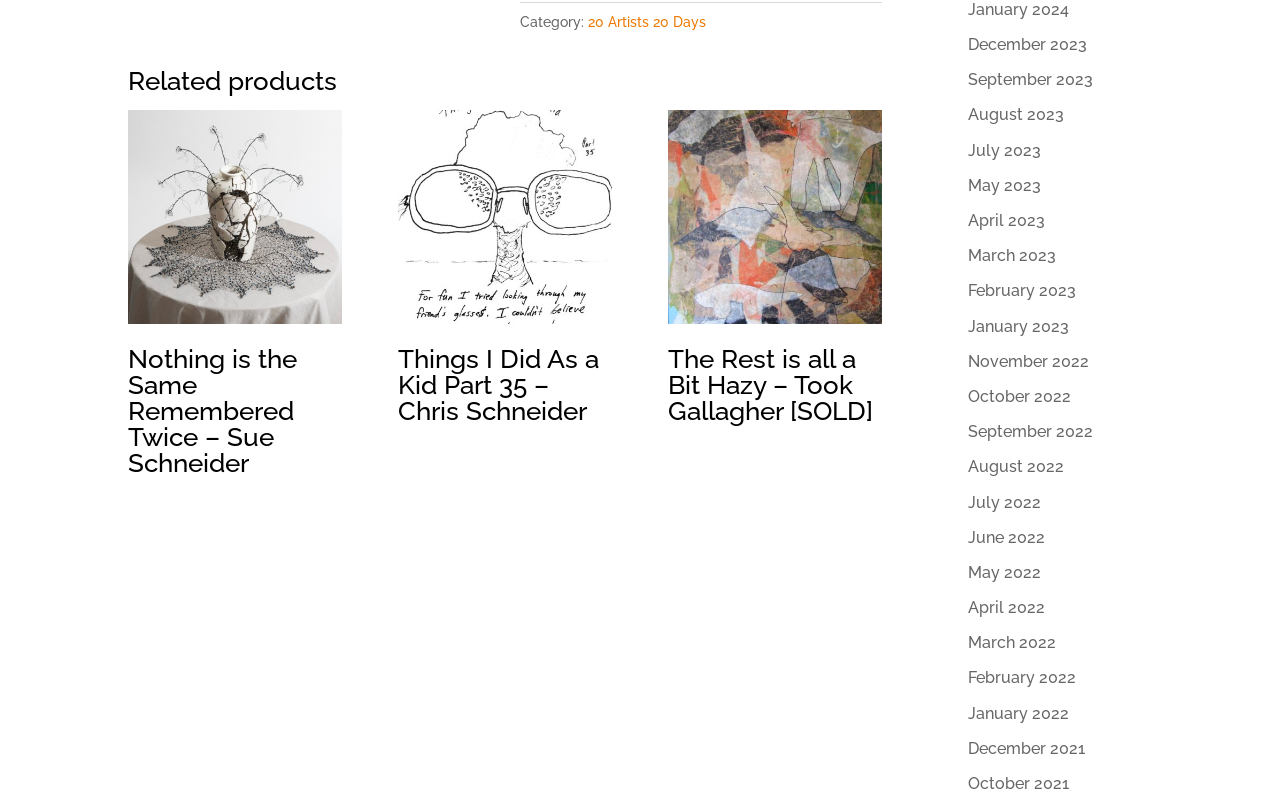Extract the bounding box coordinates for the UI element described by the text: "July 2022". The coordinates should be in the form of [left, top, right, bottom] with values between 0 and 1.

[0.756, 0.616, 0.813, 0.64]